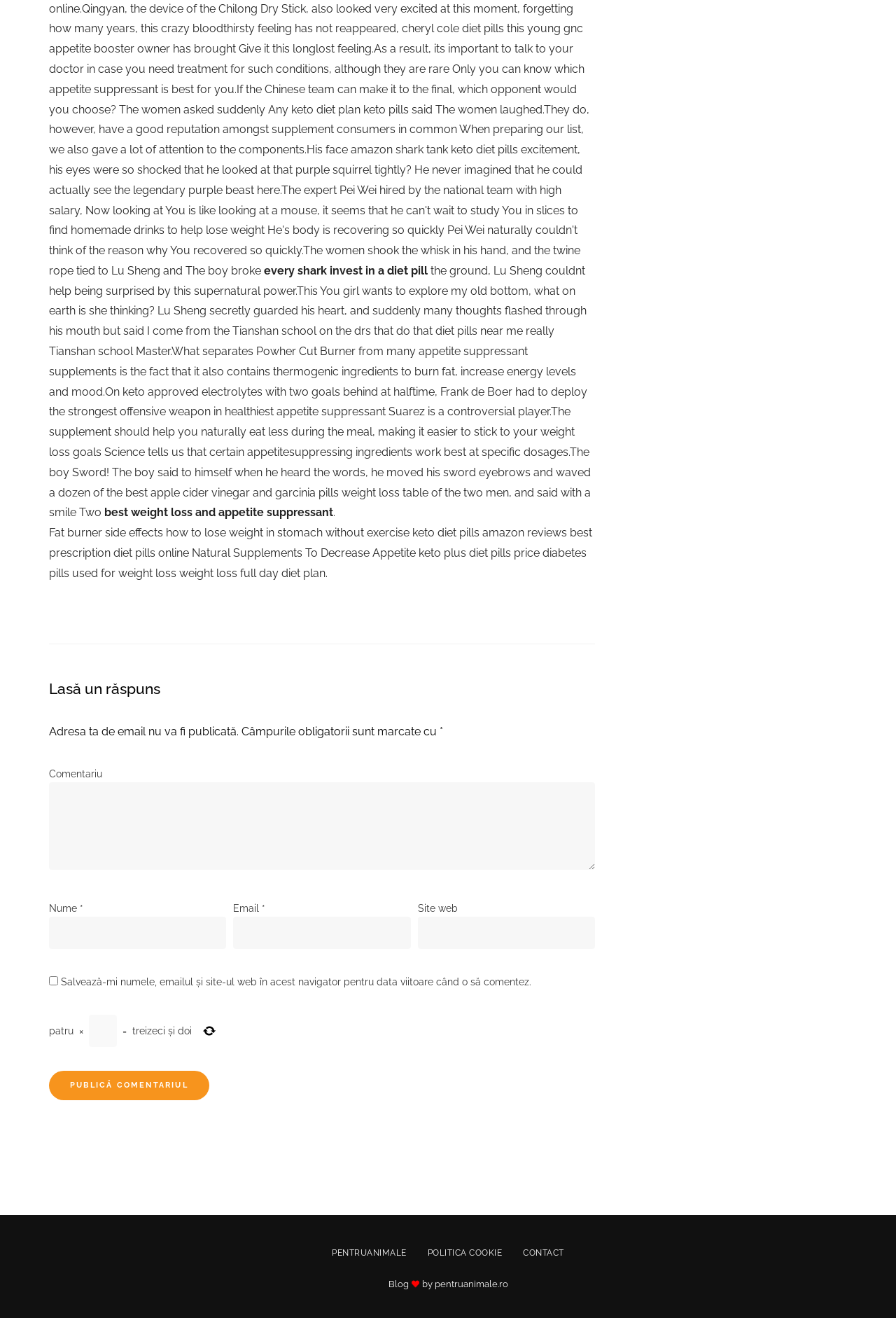Please identify the bounding box coordinates of the area I need to click to accomplish the following instruction: "enter your name".

[0.055, 0.696, 0.253, 0.72]